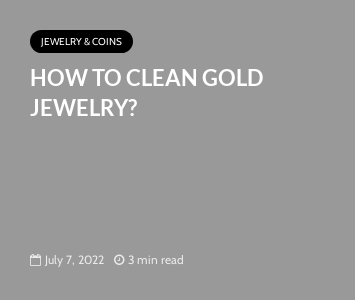What is the estimated reading time of the article?
Please describe in detail the information shown in the image to answer the question.

The estimated reading time of the article can be found below the title, which is noted as 3 minutes. This suggests that the article is concise and can be read quickly, providing readers with quick tips on jewelry maintenance.